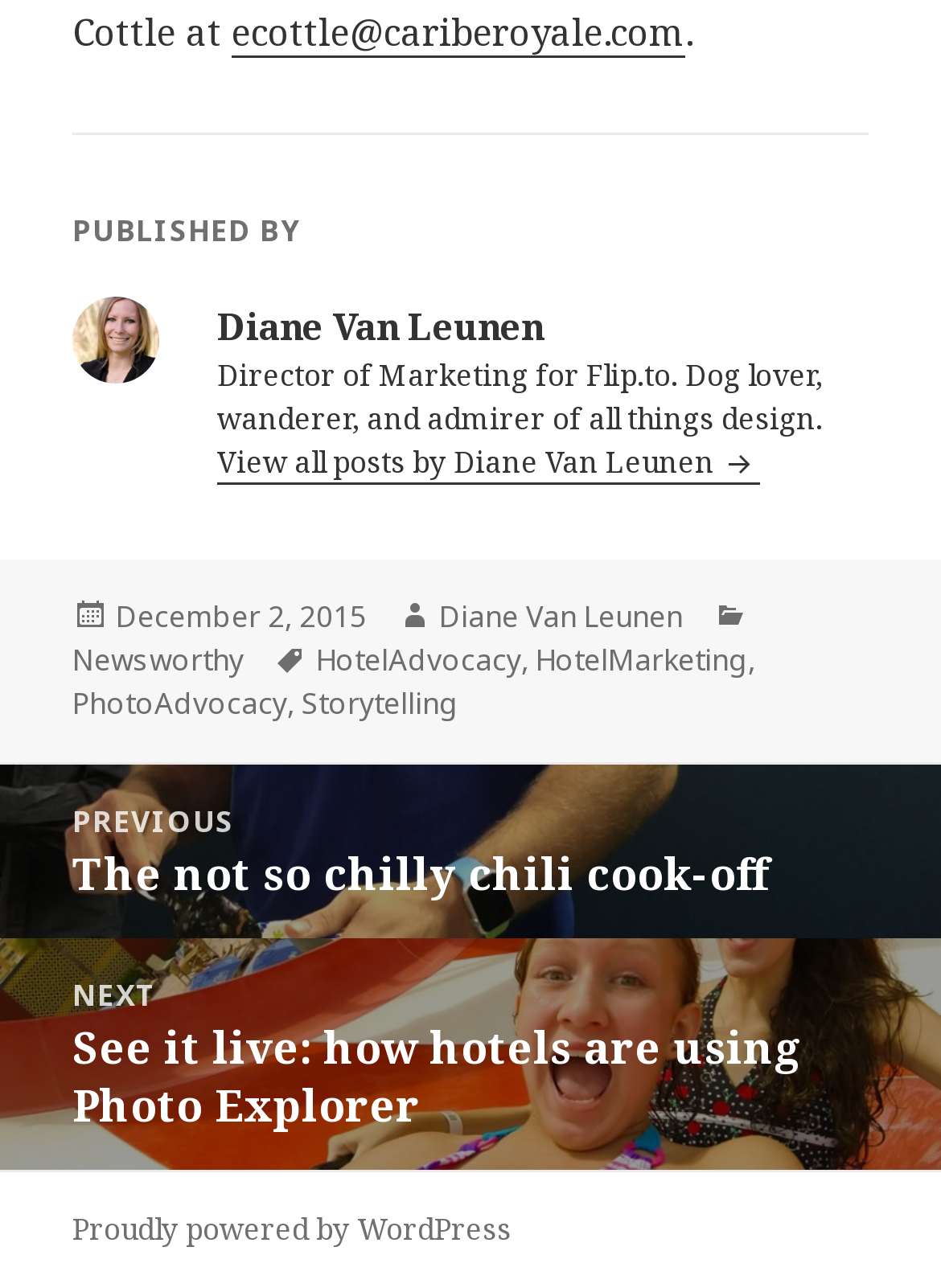From the image, can you give a detailed response to the question below:
What is the date of this post?

The date of this post can be found by looking at the link element that says 'December 2, 2015' which is located in the footer section of the webpage.